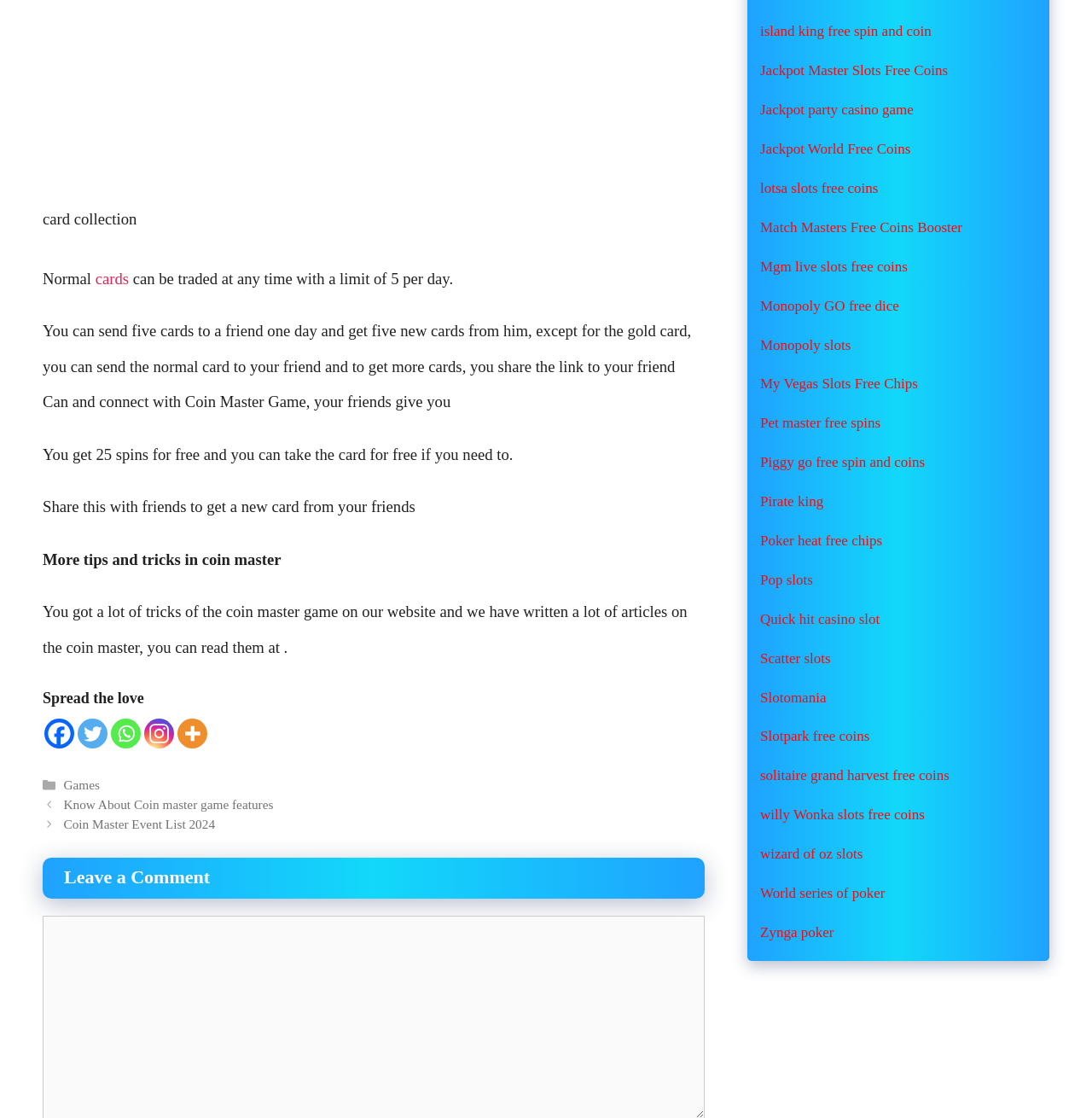Give a one-word or short-phrase answer to the following question: 
What social media platforms are available for sharing?

Facebook, Twitter, Whatsapp, Instagram